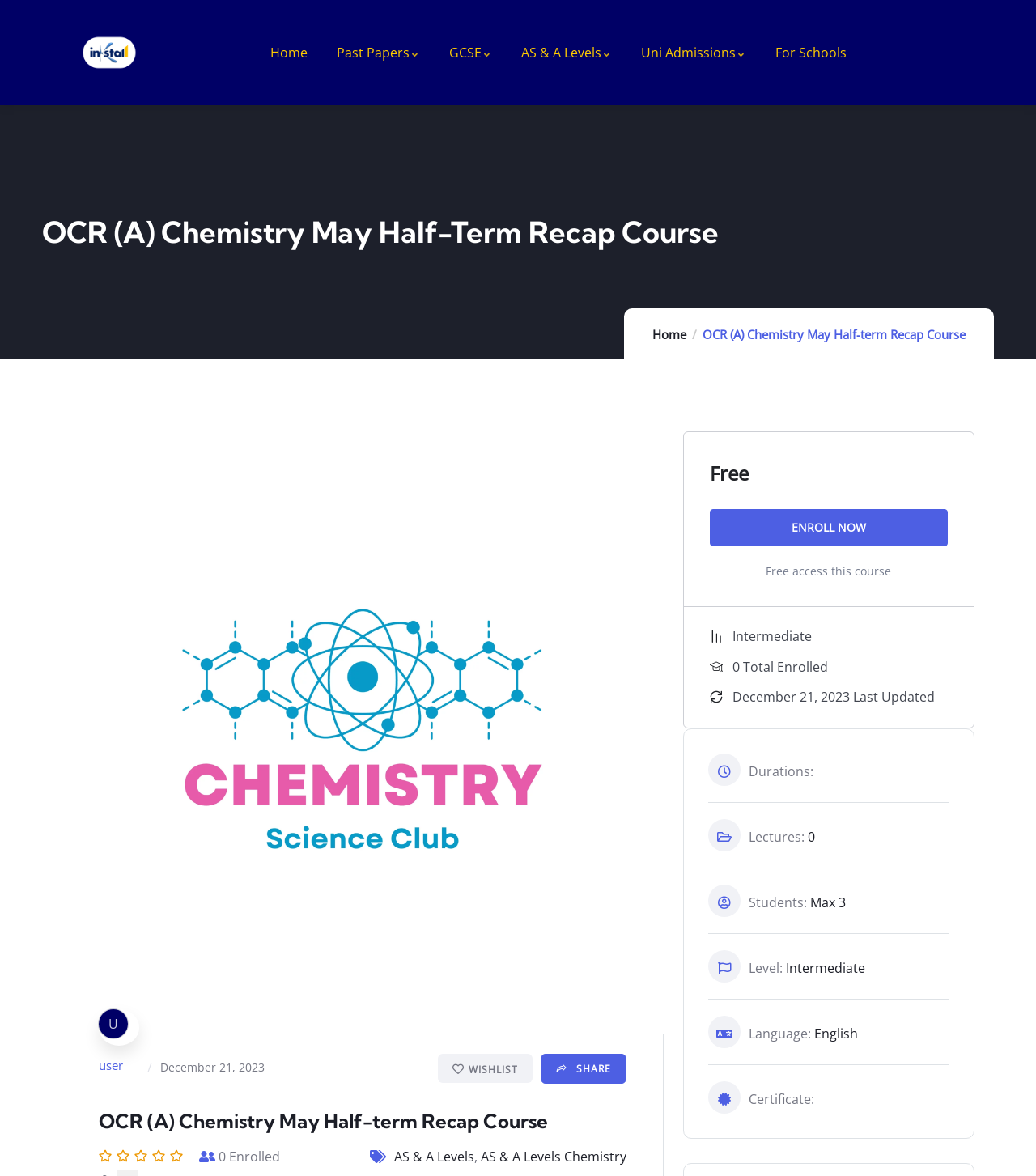Generate the main heading text from the webpage.

OCR (A) Chemistry May Half-term Recap Course